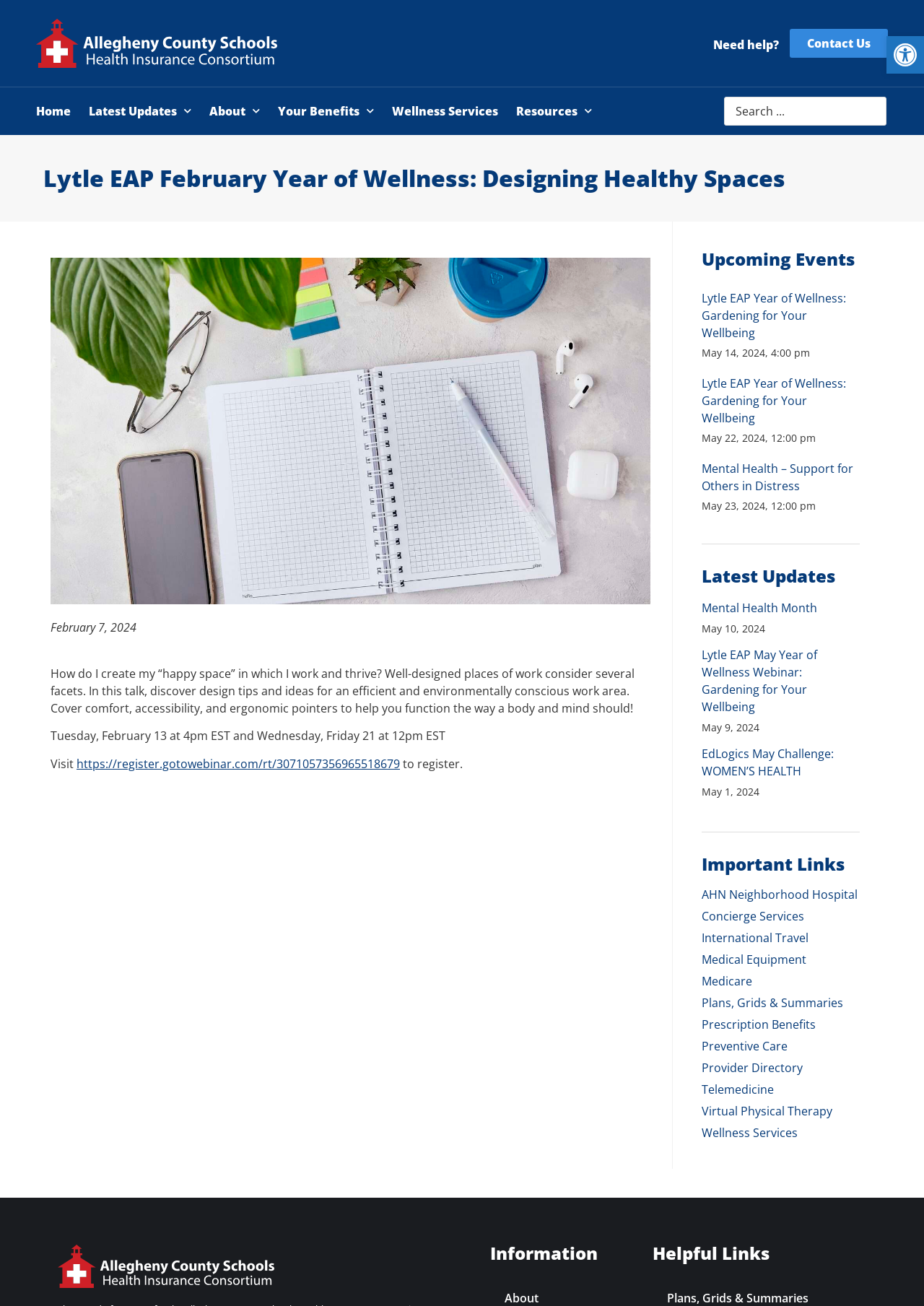What is the date of the 'Mental Health Month' update?
Answer the question with a detailed explanation, including all necessary information.

I looked at the 'Latest Updates' section and found the article 'Mental Health Month' with a date of 'May 10, 2024' associated with it.